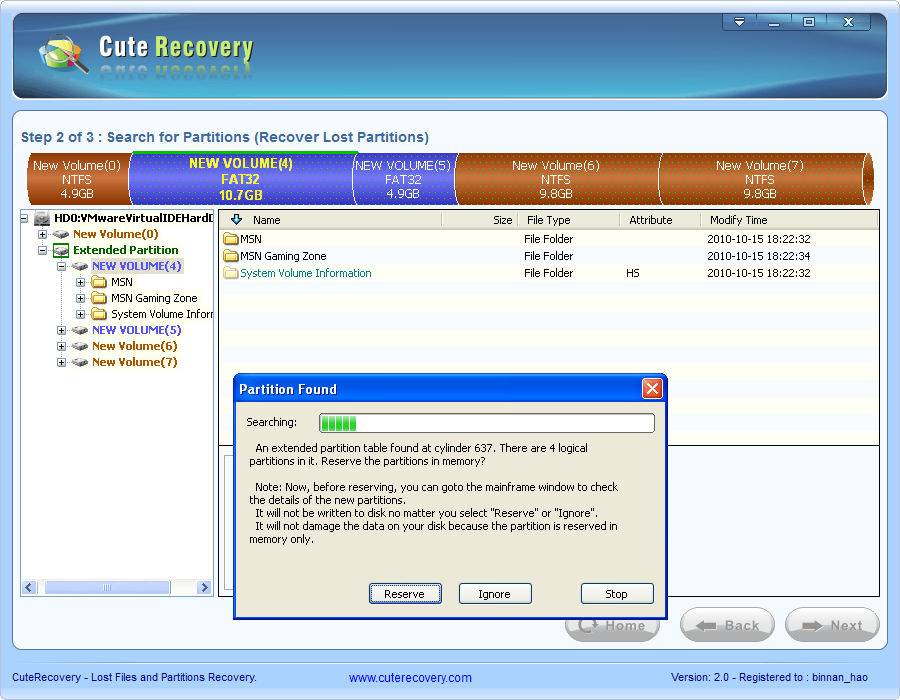Please give a concise answer to this question using a single word or phrase: 
How many logical partitions are within the extended partition table?

Four